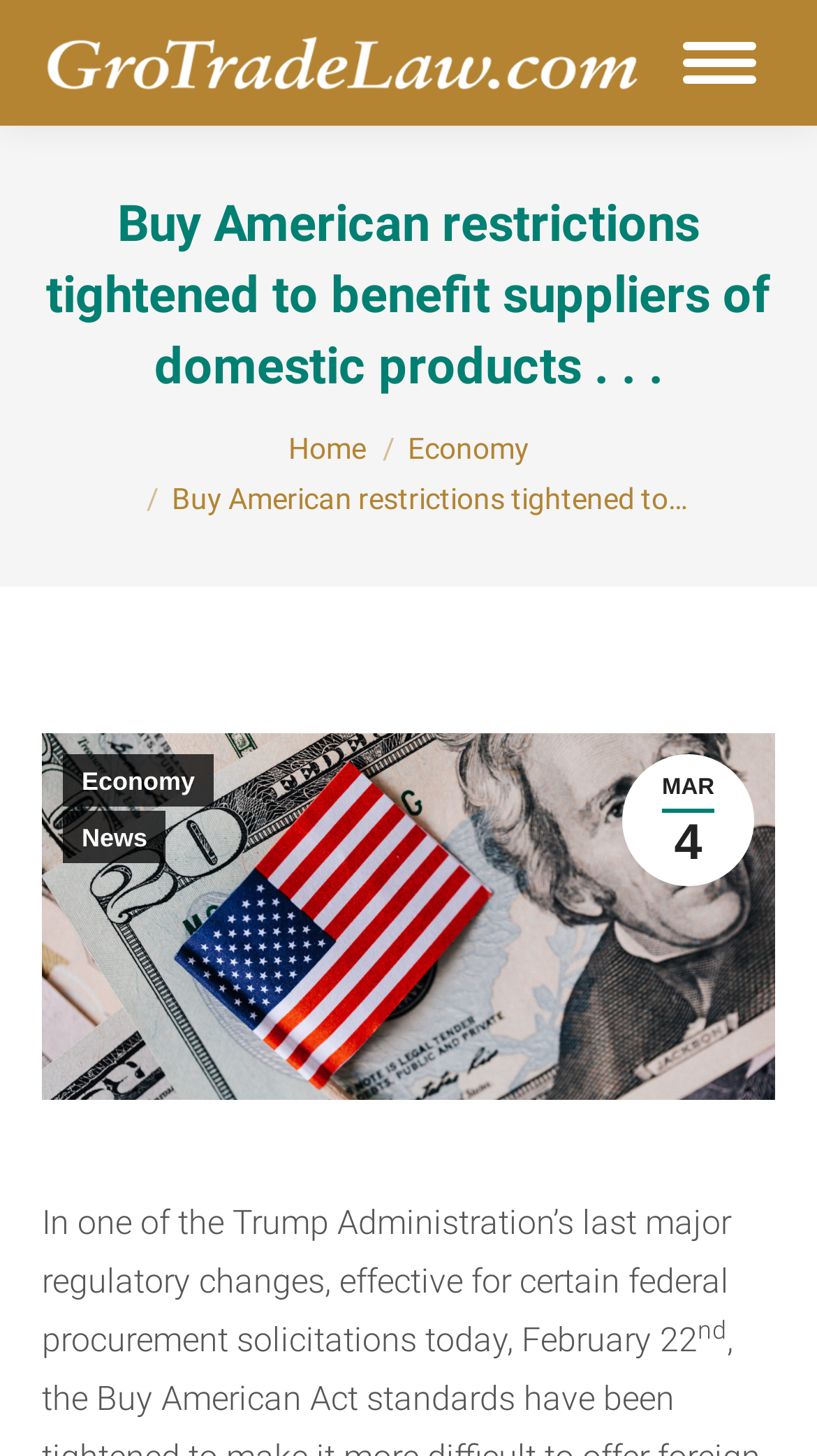How many categories are listed in the navigation menu?
Please use the image to deliver a detailed and complete answer.

The navigation menu is located at the top of the webpage and lists three categories: 'Home', 'Economy', and 'News'.